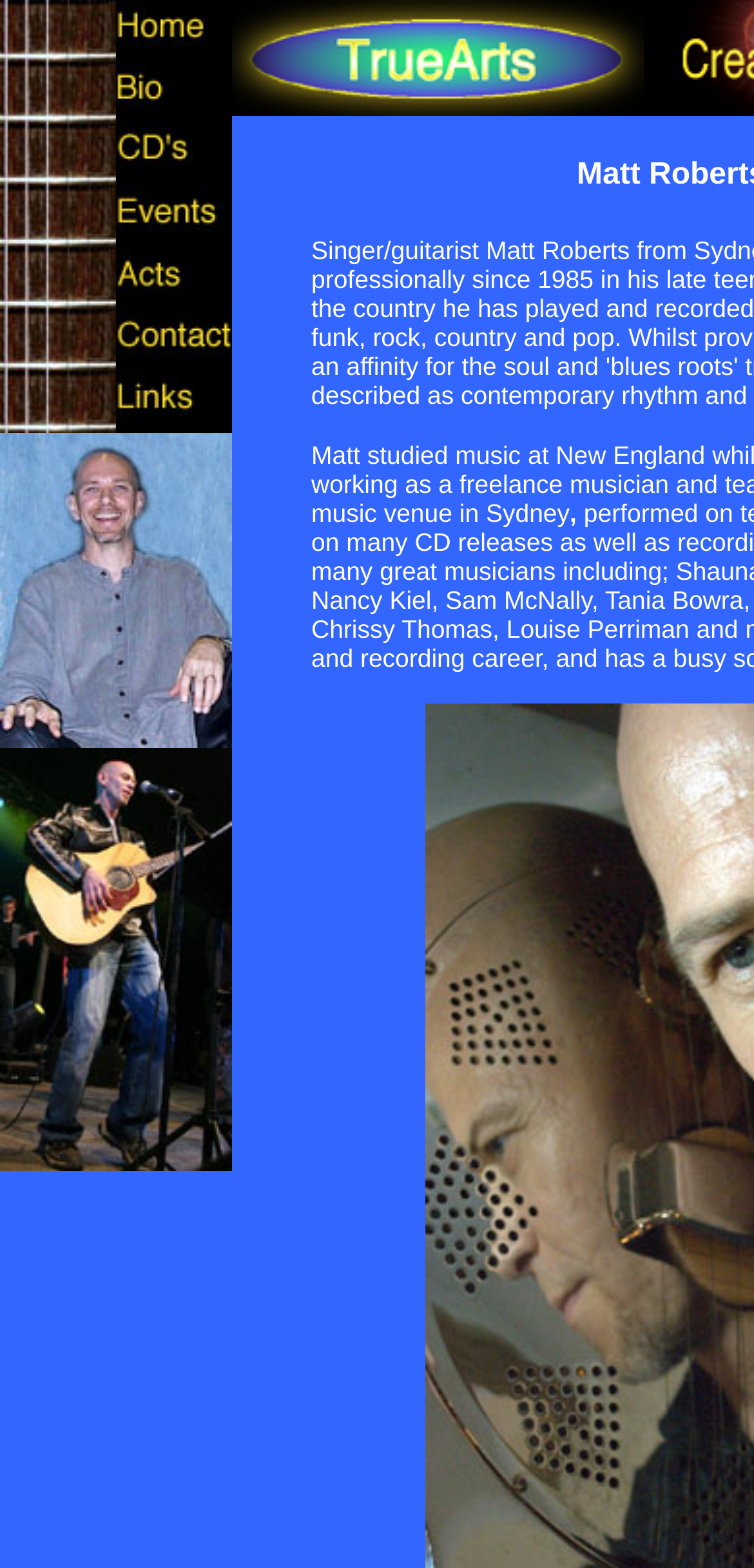What is the shape of the logo?
Please answer the question as detailed as possible based on the image.

The image at the top of the webpage, which is likely the logo, has a bounding box with coordinates [0.305, 0.0, 0.854, 0.074], indicating a rectangular shape.